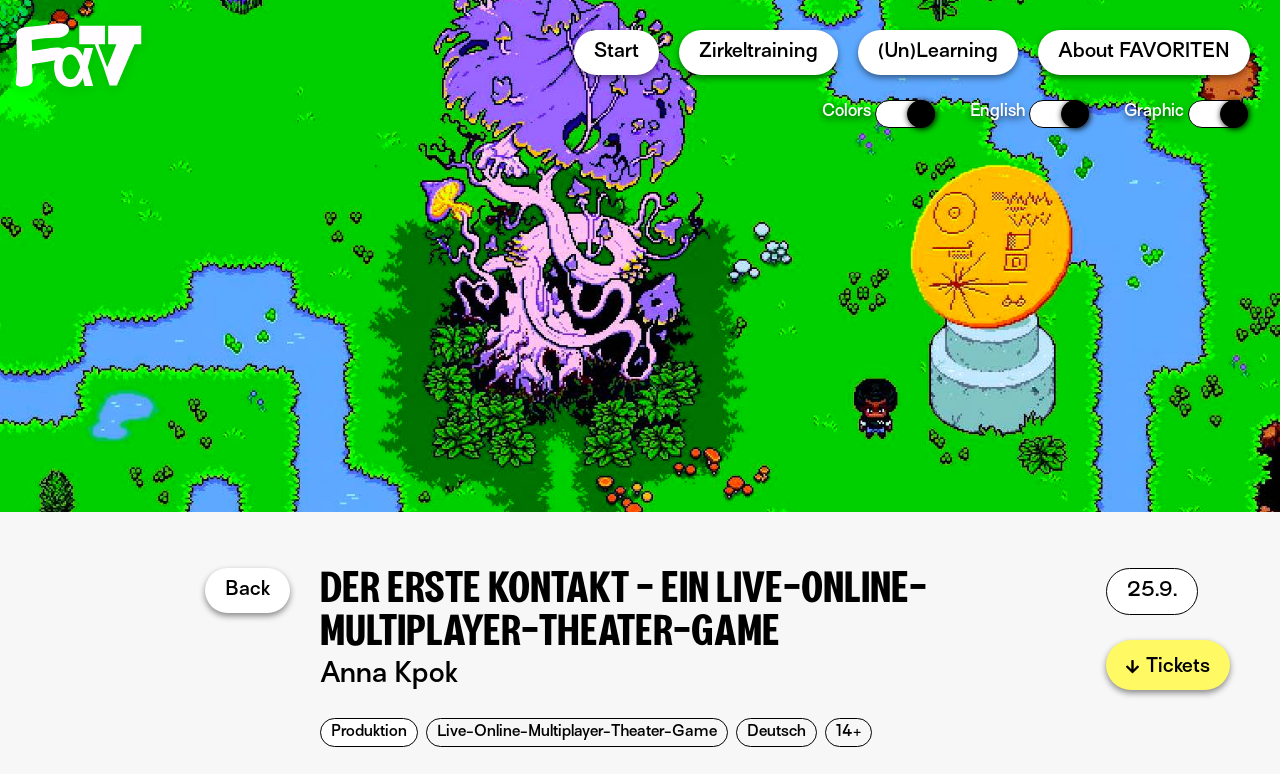Provide a thorough and detailed response to the question by examining the image: 
How many links are in the top navigation bar?

I counted the links in the top navigation bar, which are 'Start', 'Zirkeltraining', '(Un)Learning', and 'About FAVORITEN', so there are 4 links in total.